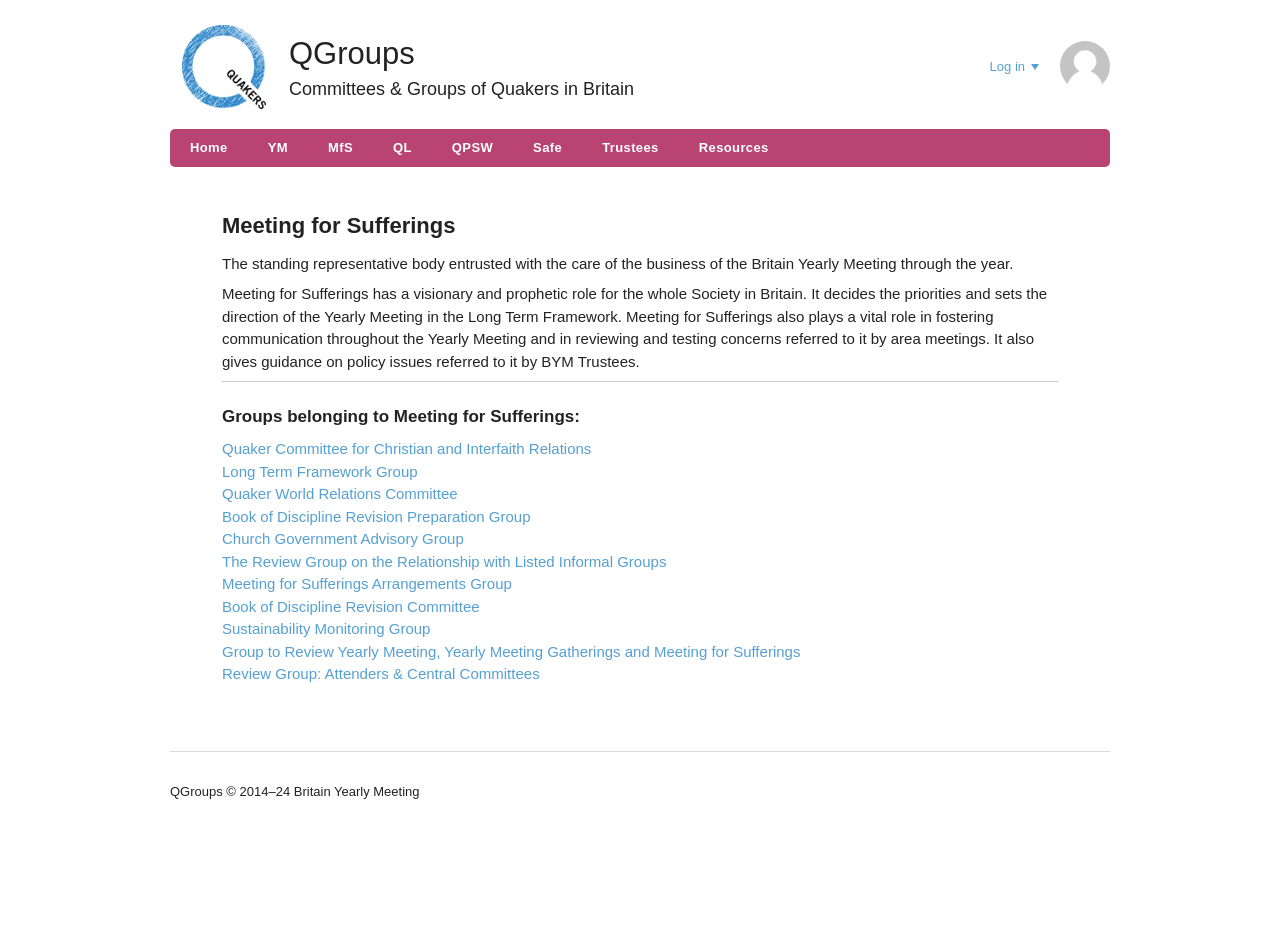Look at the image and write a detailed answer to the question: 
How many groups belong to Meeting for Sufferings?

The webpage lists 11 groups that belong to Meeting for Sufferings, including Quaker Committee for Christian and Interfaith Relations, Long Term Framework Group, and others. These groups are listed under the heading 'Groups belonging to Meeting for Sufferings:'.